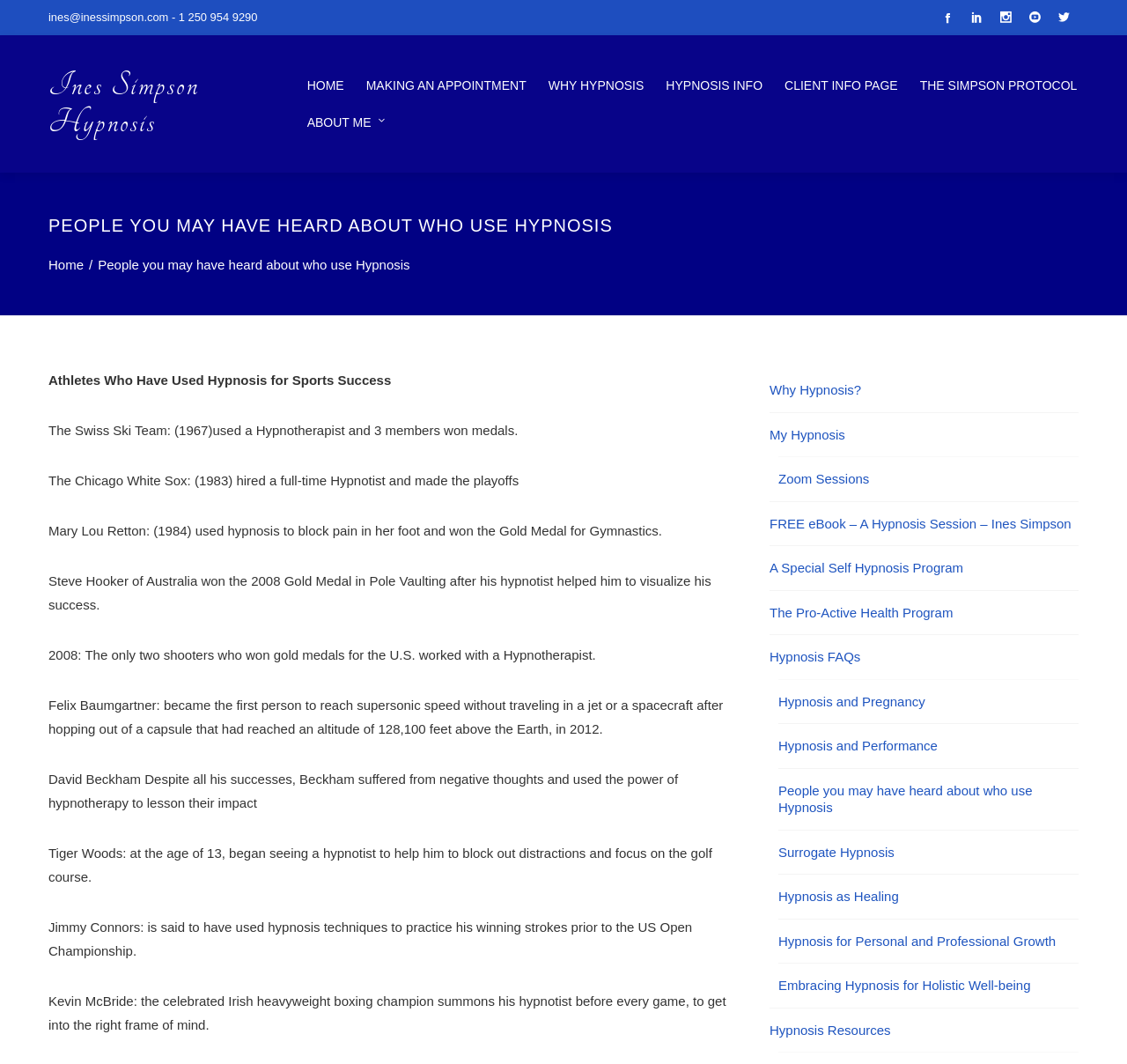Refer to the element description Home and identify the corresponding bounding box in the screenshot. Format the coordinates as (top-left x, top-left y, bottom-right x, bottom-right y) with values in the range of 0 to 1.

[0.043, 0.242, 0.074, 0.256]